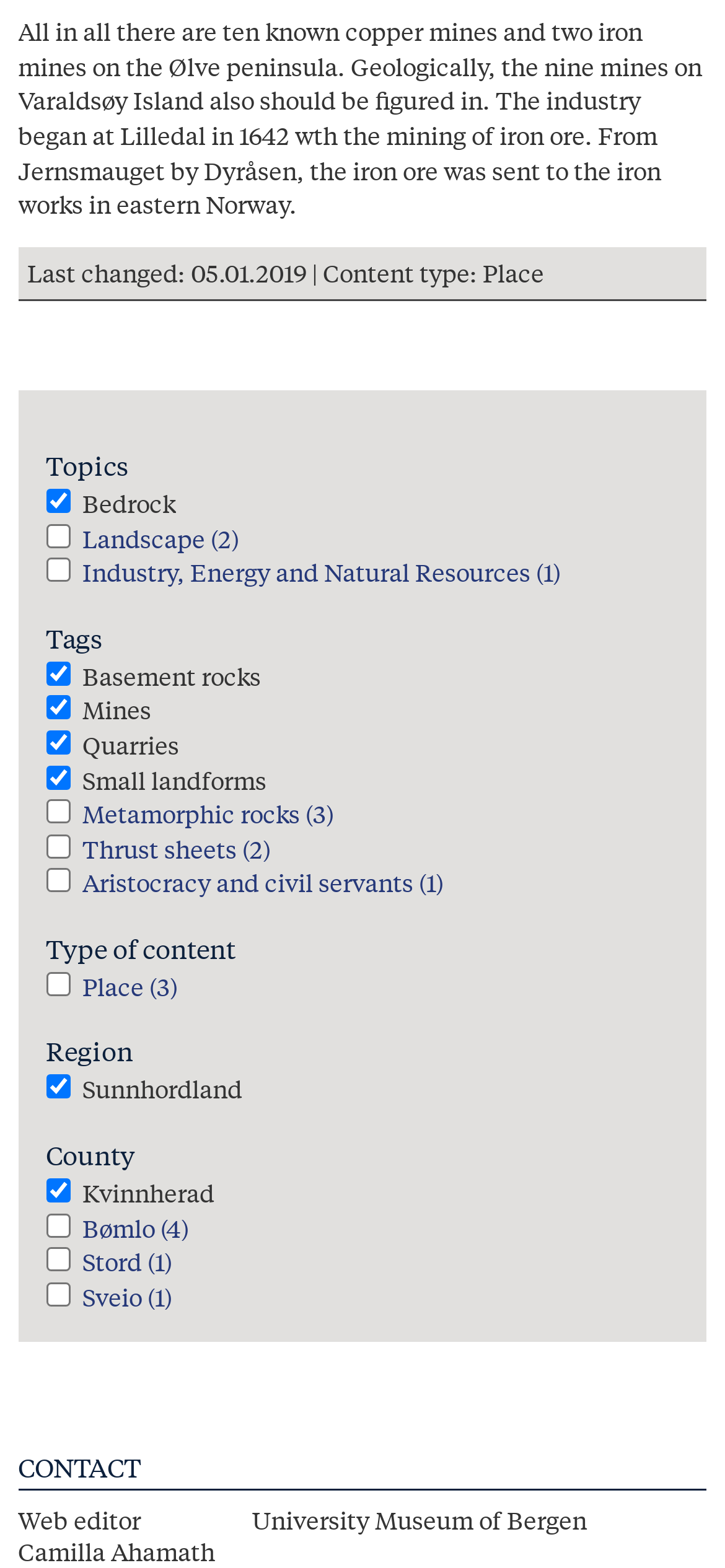Please identify the bounding box coordinates of the clickable region that I should interact with to perform the following instruction: "Apply Bømlo filter". The coordinates should be expressed as four float numbers between 0 and 1, i.e., [left, top, right, bottom].

[0.113, 0.771, 0.26, 0.794]